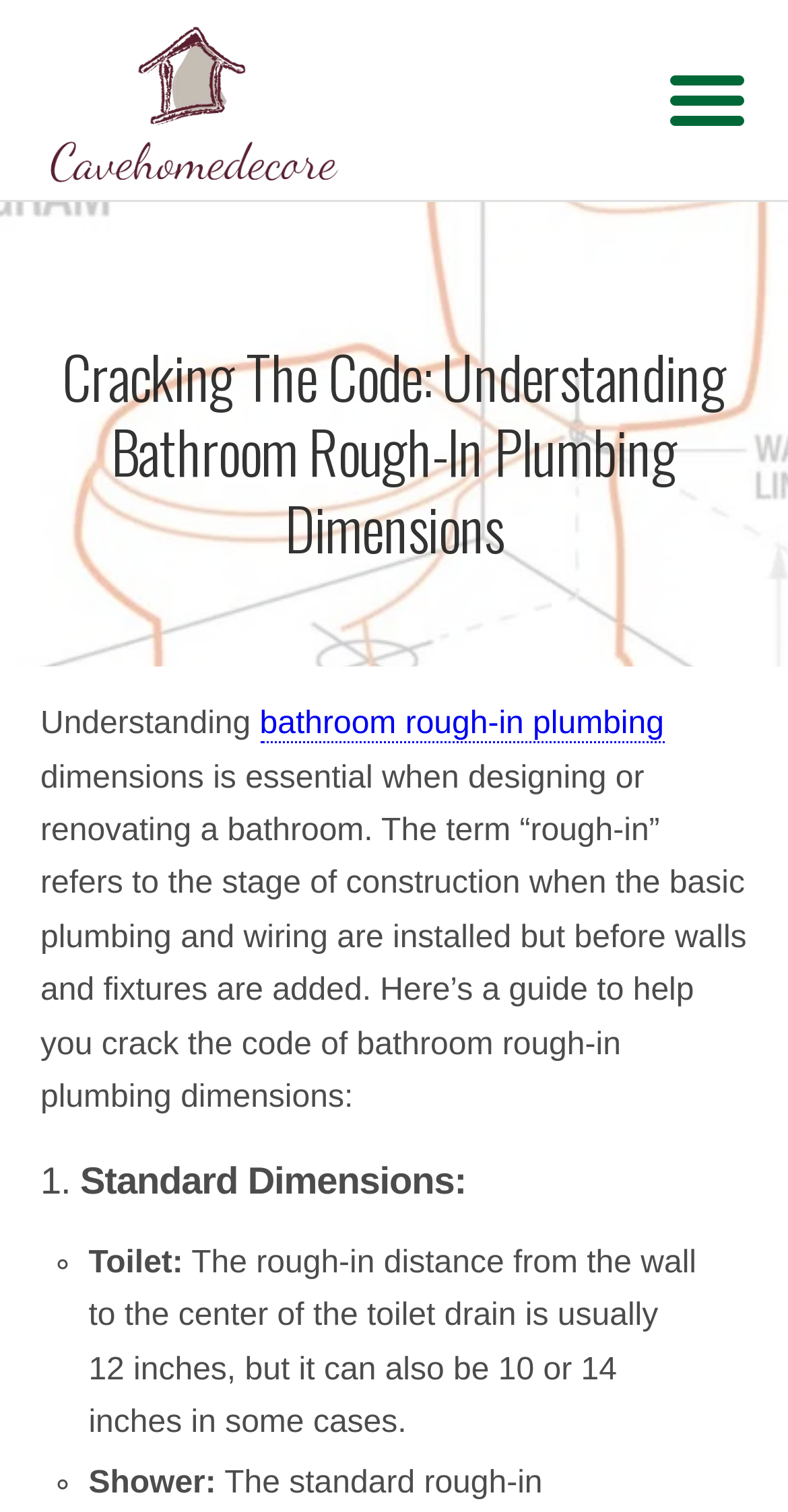Answer with a single word or phrase: 
What is the next topic discussed after 'Toilet' in the 'Standard Dimensions' section?

Shower